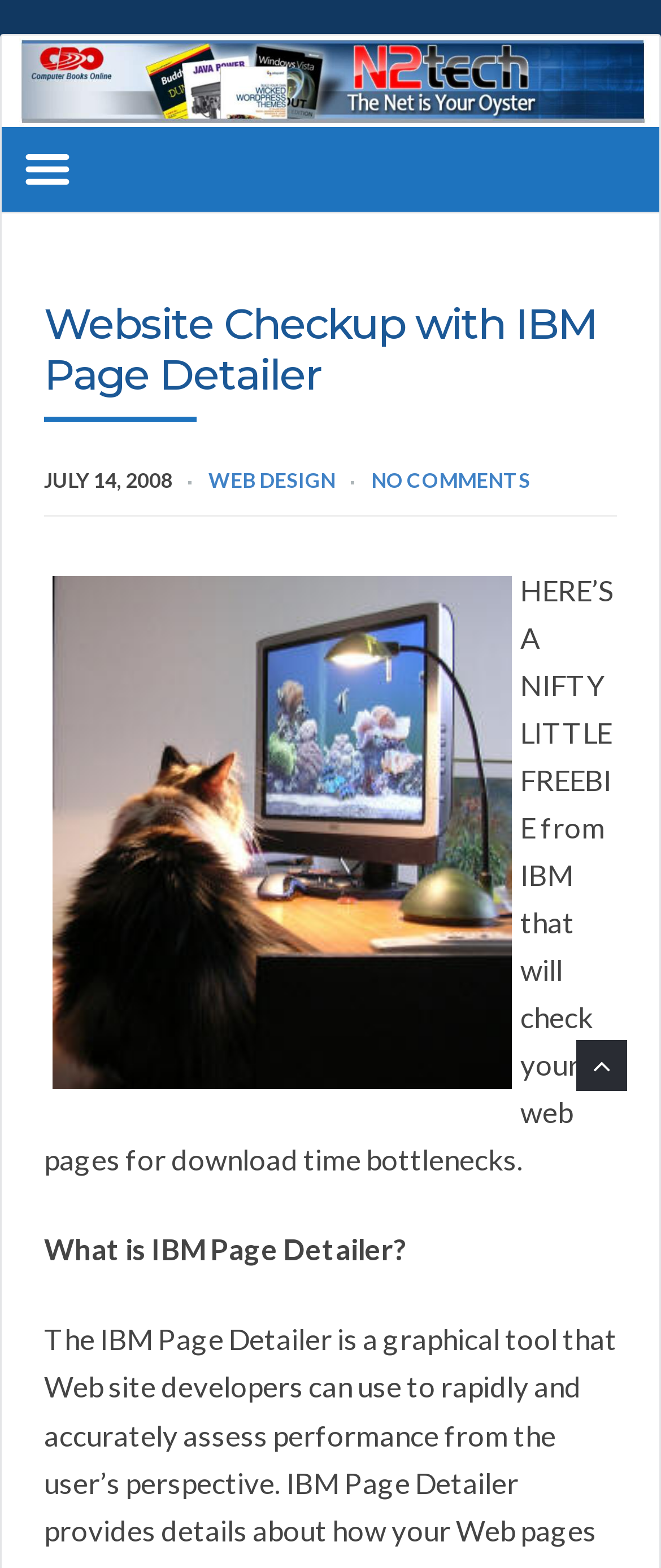What is the date mentioned on the webpage?
Please answer the question with as much detail as possible using the screenshot.

I found the date 'JULY 14, 2008' mentioned on the webpage in the StaticText element with bounding box coordinates [0.067, 0.298, 0.262, 0.314].